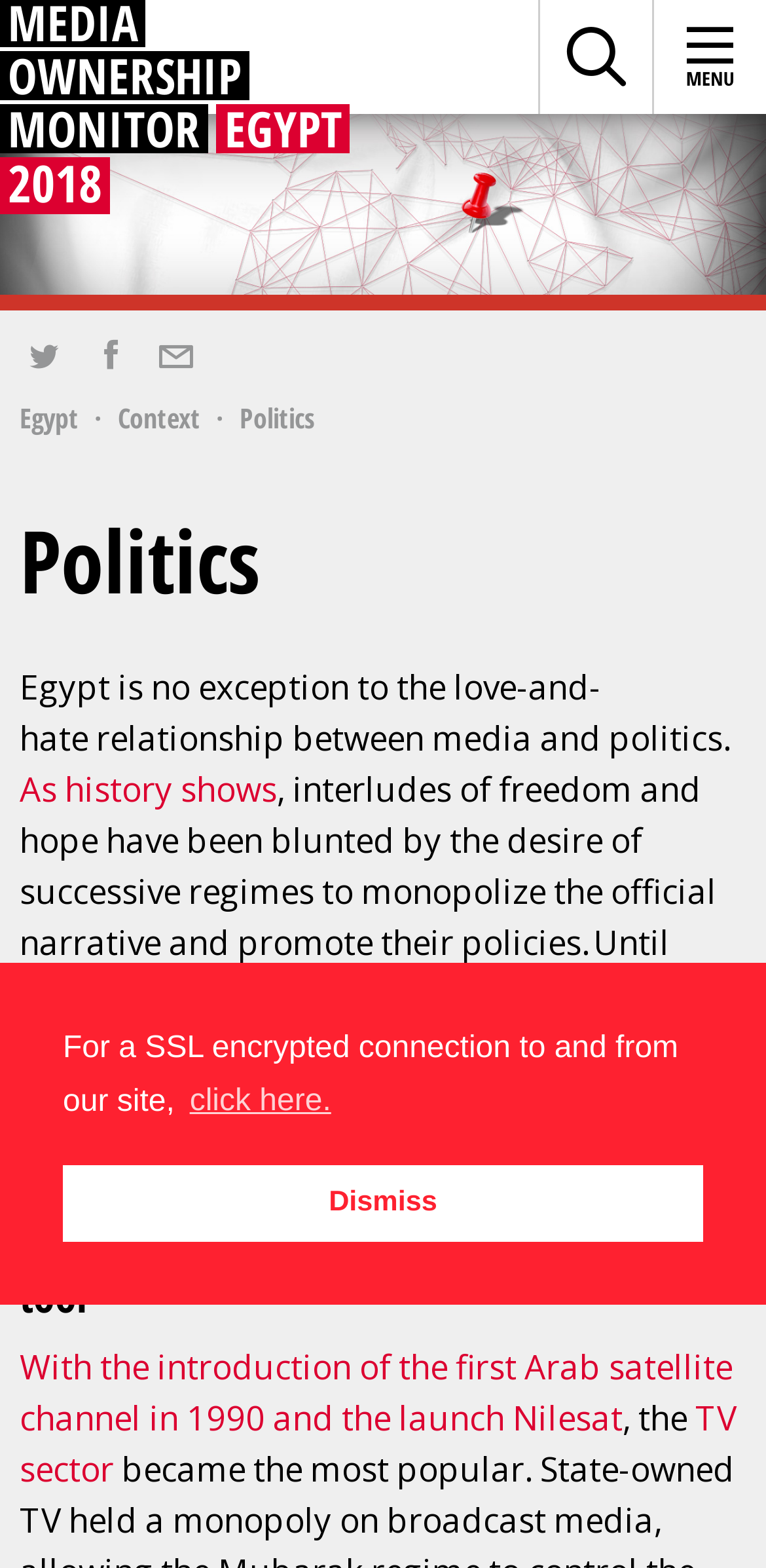Please identify the bounding box coordinates of the clickable area that will fulfill the following instruction: "Learn more about cookies". The coordinates should be in the format of four float numbers between 0 and 1, i.e., [left, top, right, bottom].

[0.239, 0.684, 0.44, 0.722]